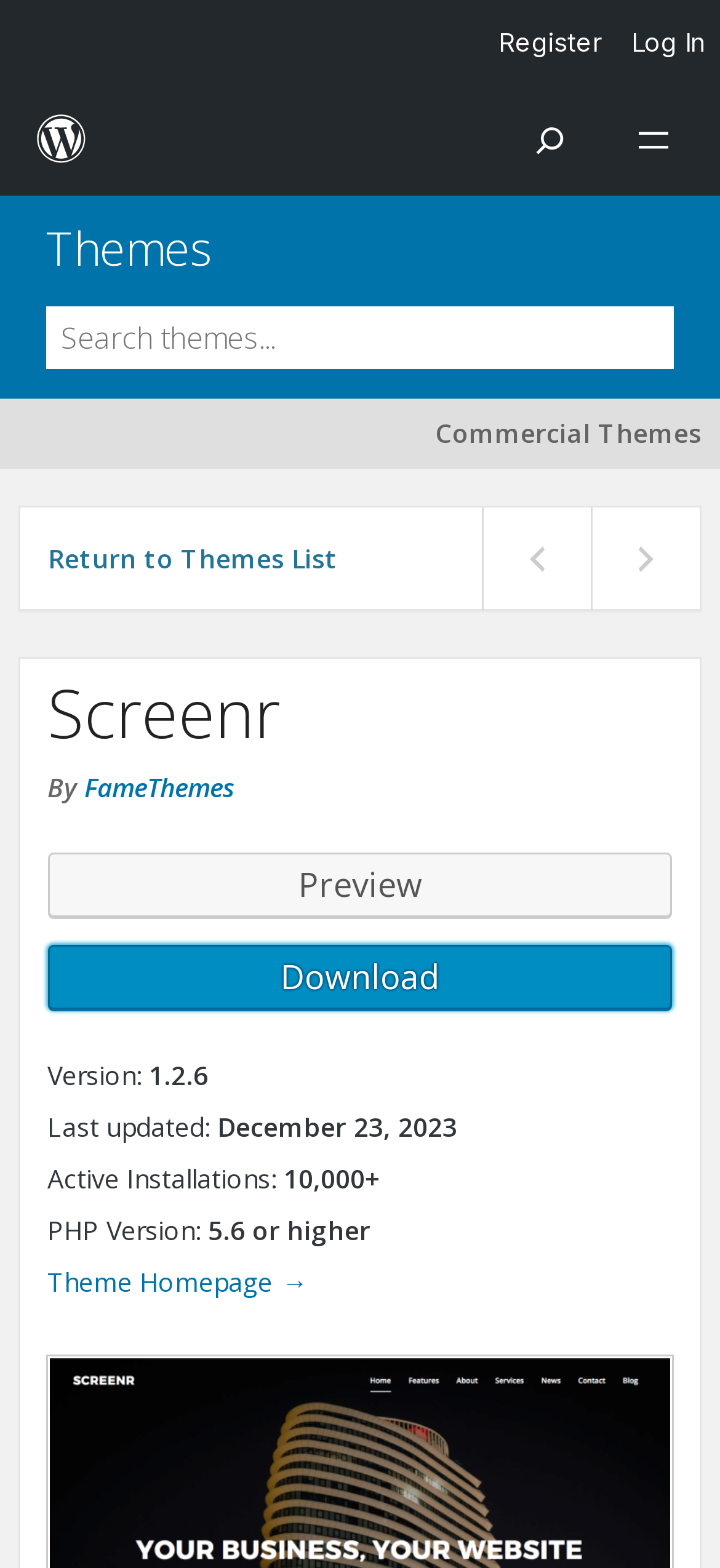What is the purpose of the button with the text 'Open menu'?
Based on the visual, give a brief answer using one word or a short phrase.

To open a dialog